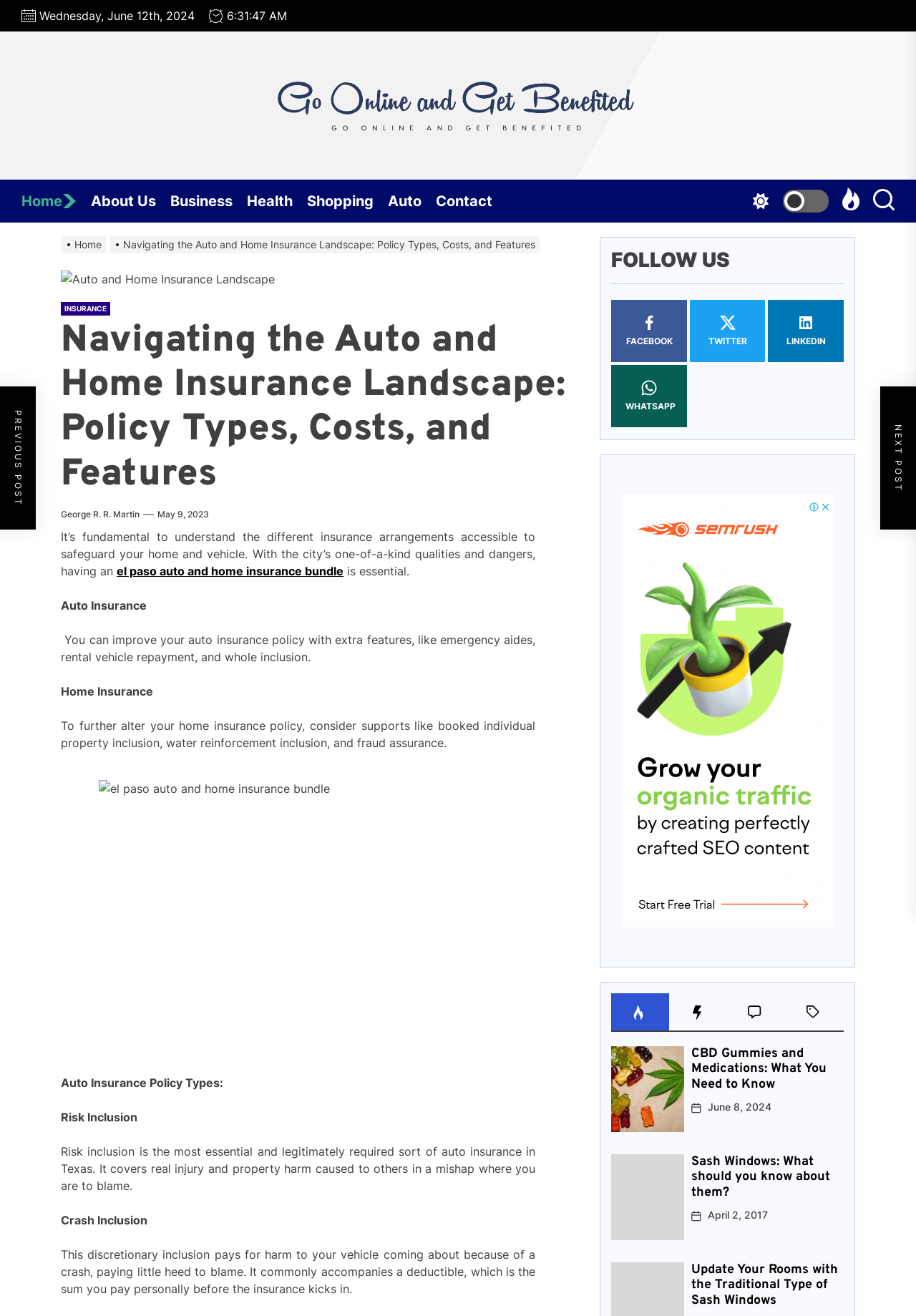Refer to the image and provide an in-depth answer to the question:
How many social media links are displayed in the 'FOLLOW US' section?

I looked at the 'FOLLOW US' section and counted the number of social media links. There are four links: FACEBOOK, TWITTER, LINKEDIN, and WHATSAPP.